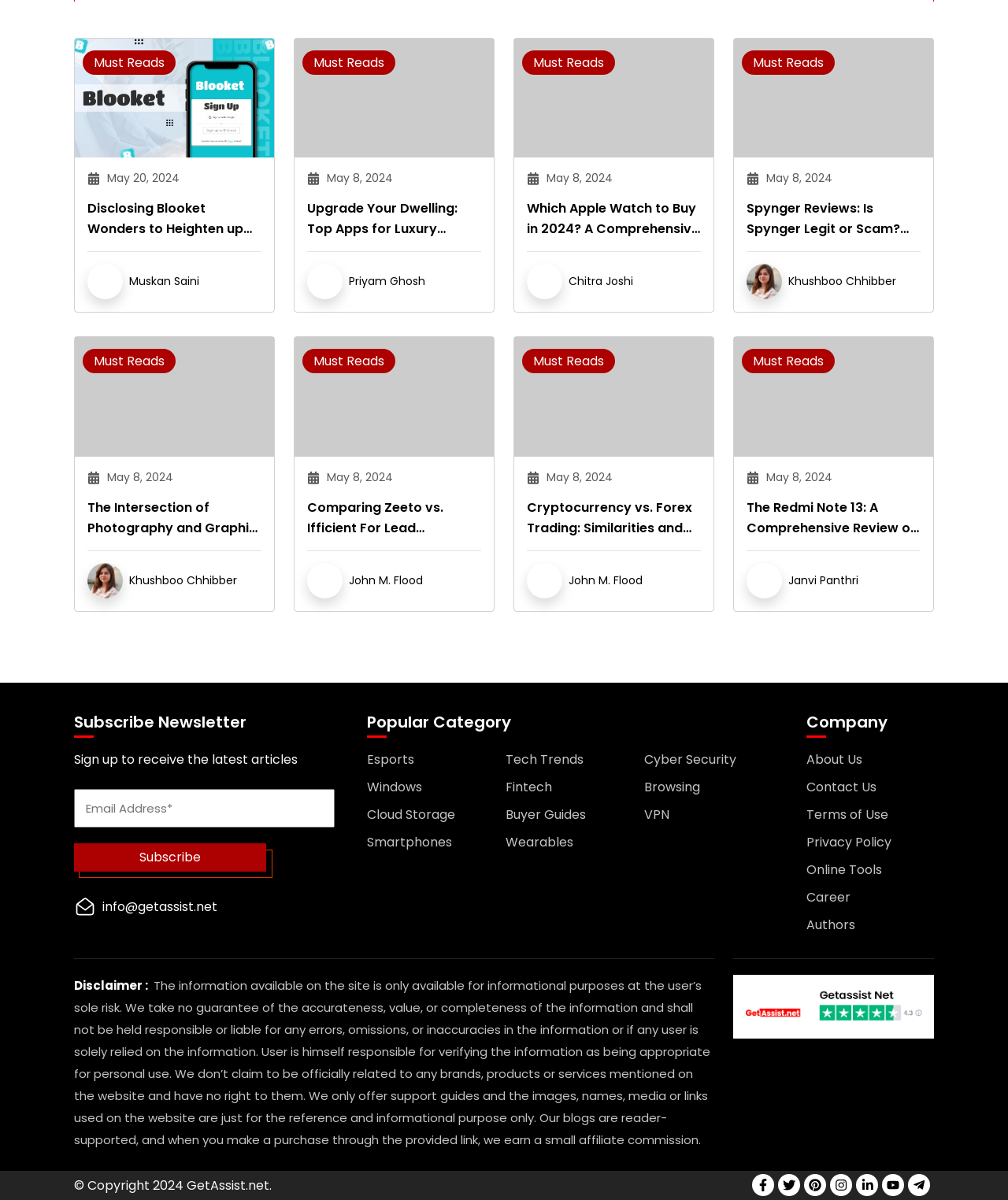Please determine the bounding box coordinates for the element that should be clicked to follow these instructions: "Enter email address to subscribe newsletter".

[0.073, 0.658, 0.332, 0.69]